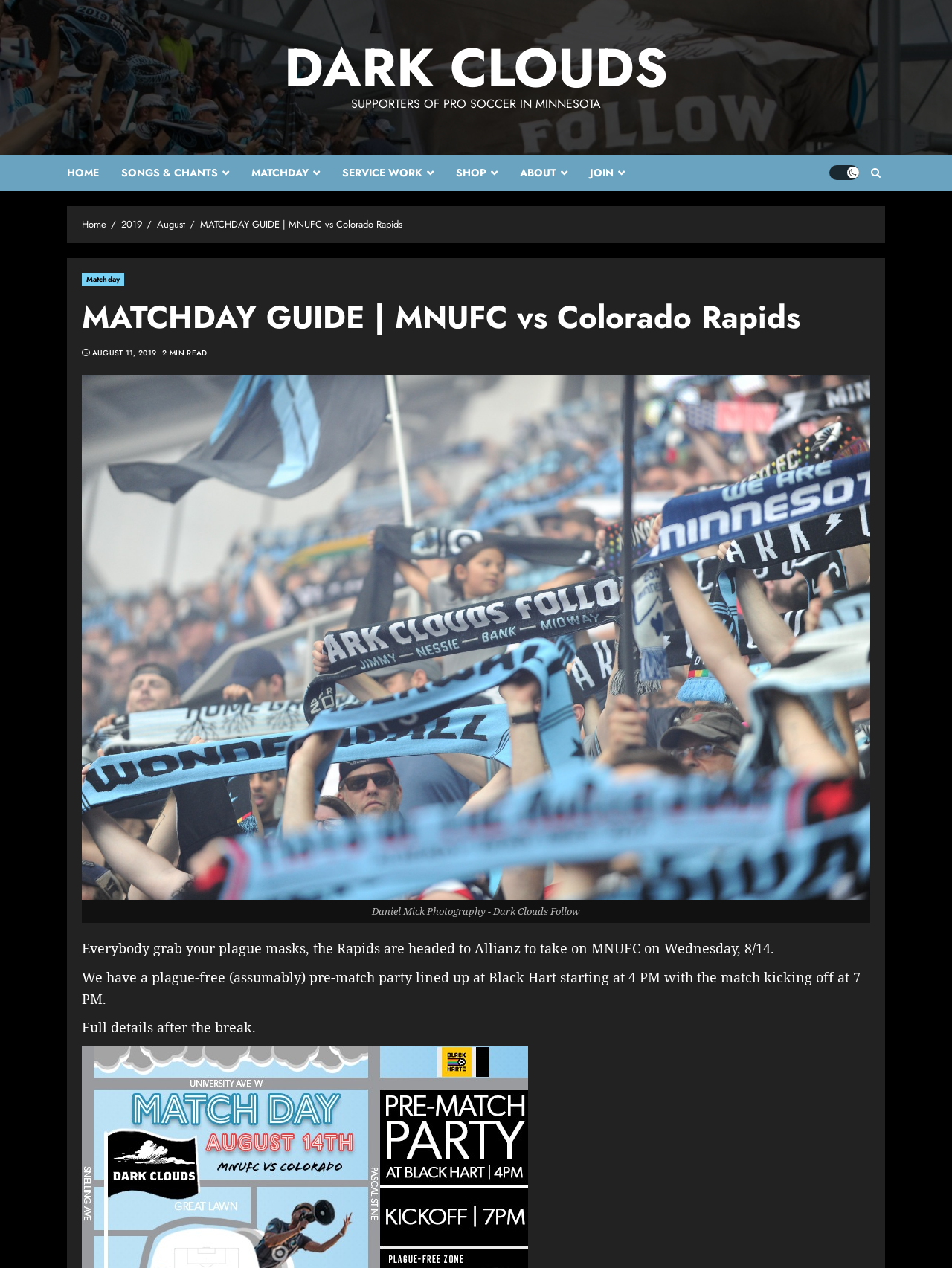Please identify the bounding box coordinates of the element's region that I should click in order to complete the following instruction: "Go to the HOME page". The bounding box coordinates consist of four float numbers between 0 and 1, i.e., [left, top, right, bottom].

[0.07, 0.122, 0.127, 0.15]